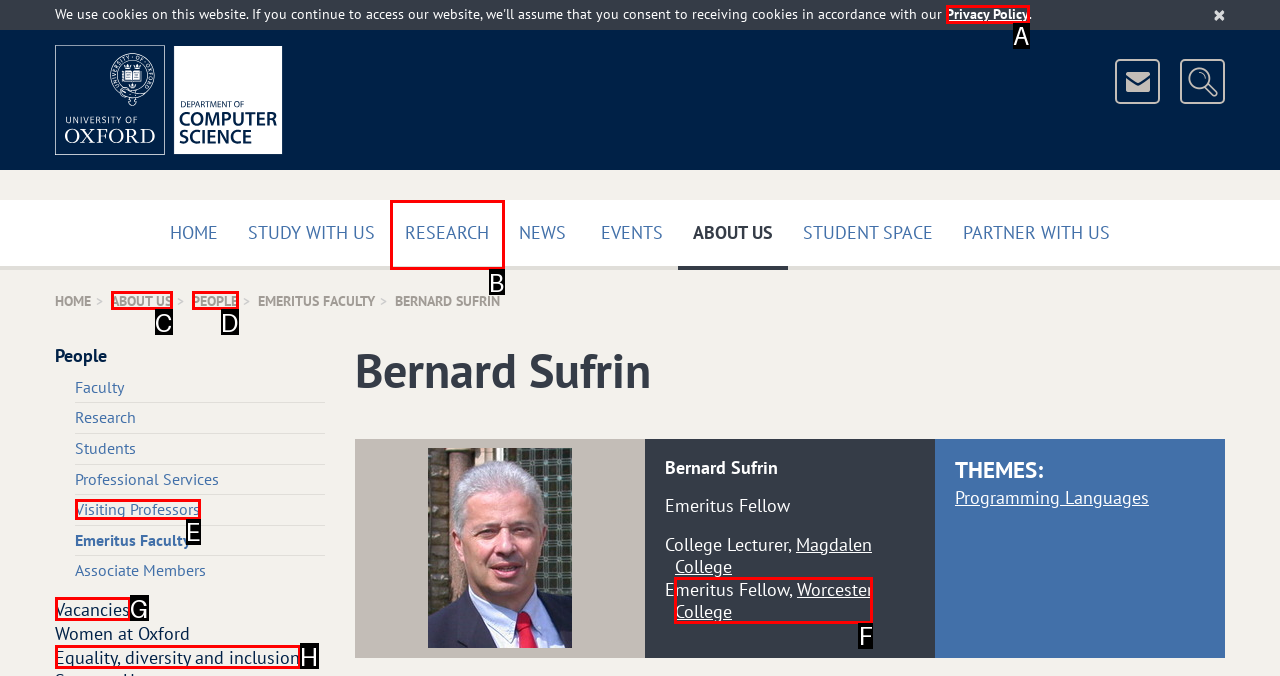Choose the HTML element that should be clicked to accomplish the task: learn about research. Answer with the letter of the chosen option.

B